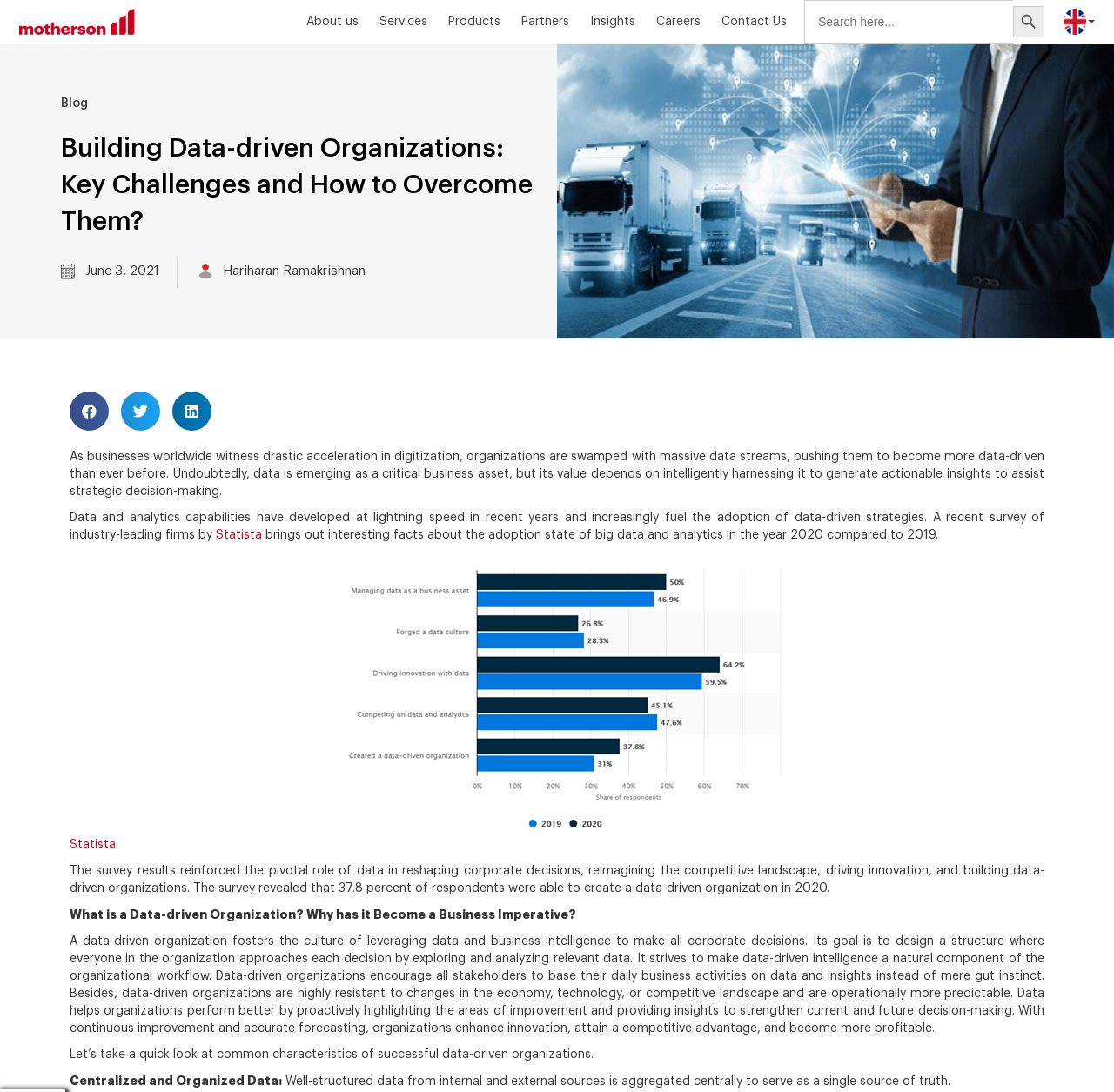What is the purpose of a data-driven organization? Observe the screenshot and provide a one-word or short phrase answer.

To make decisions based on data